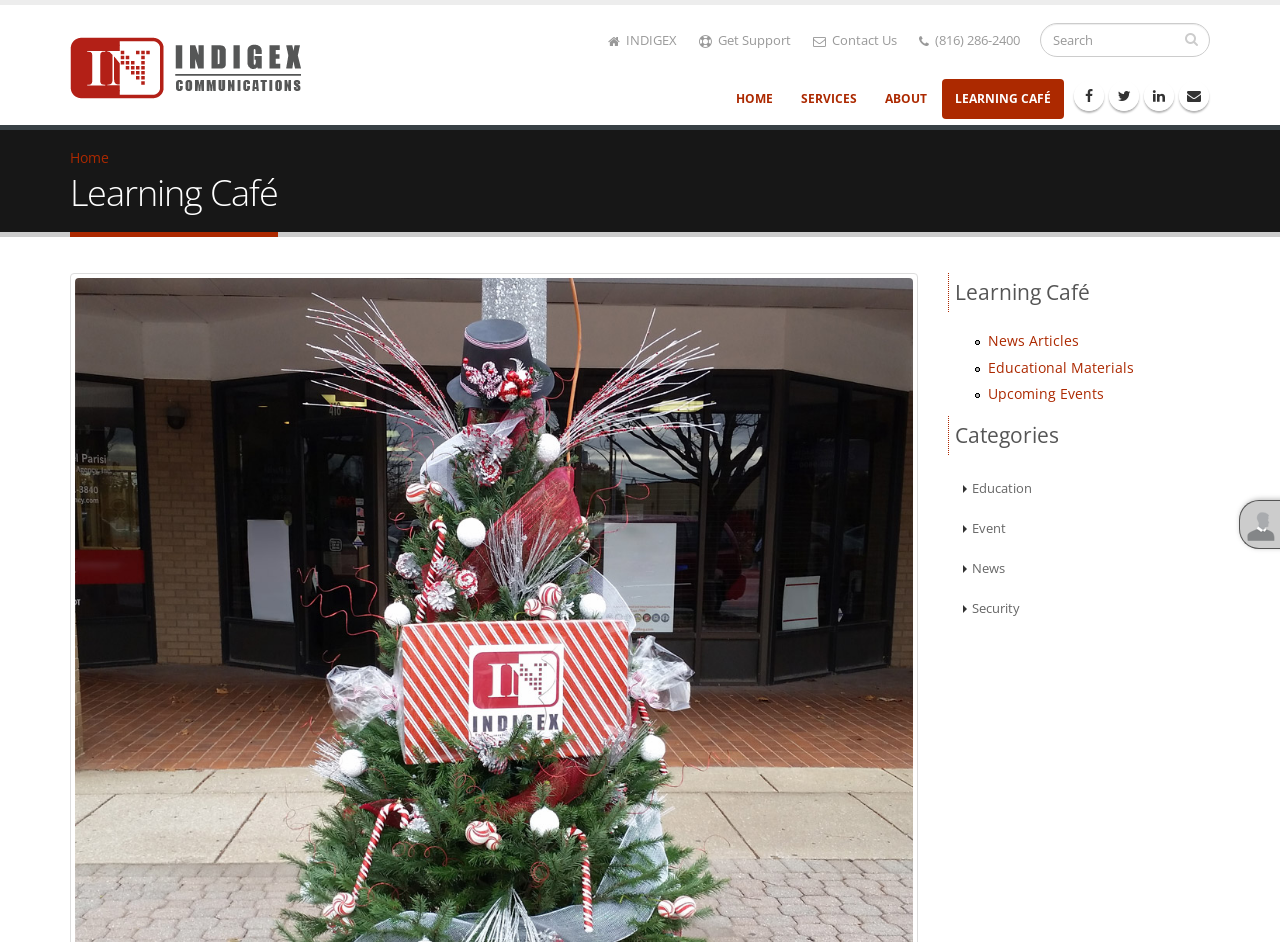Can you find the bounding box coordinates for the element to click on to achieve the instruction: "Click the 'Home' link"?

None